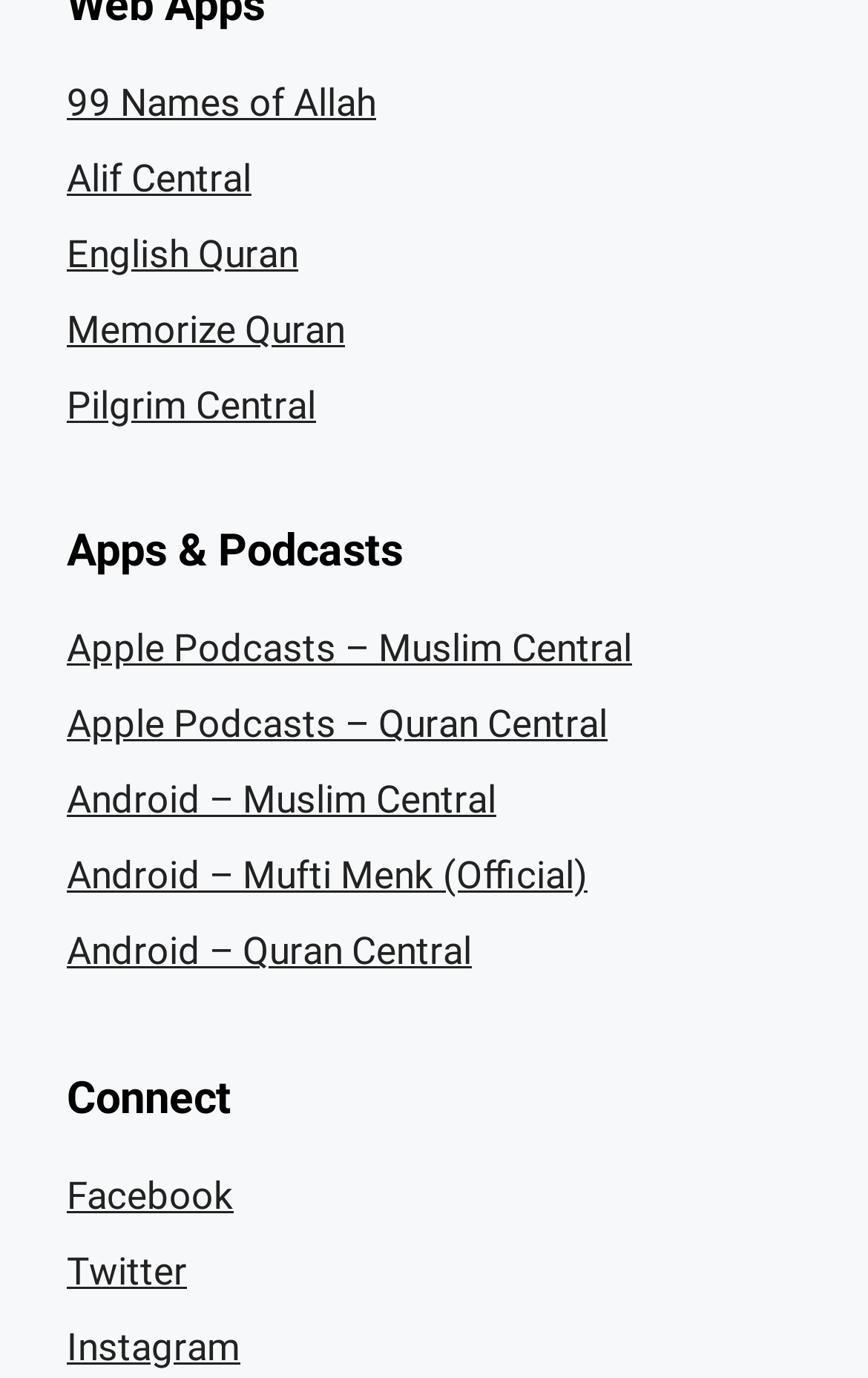What is the name of the first link on the webpage?
Based on the image content, provide your answer in one word or a short phrase.

99 Names of Allah